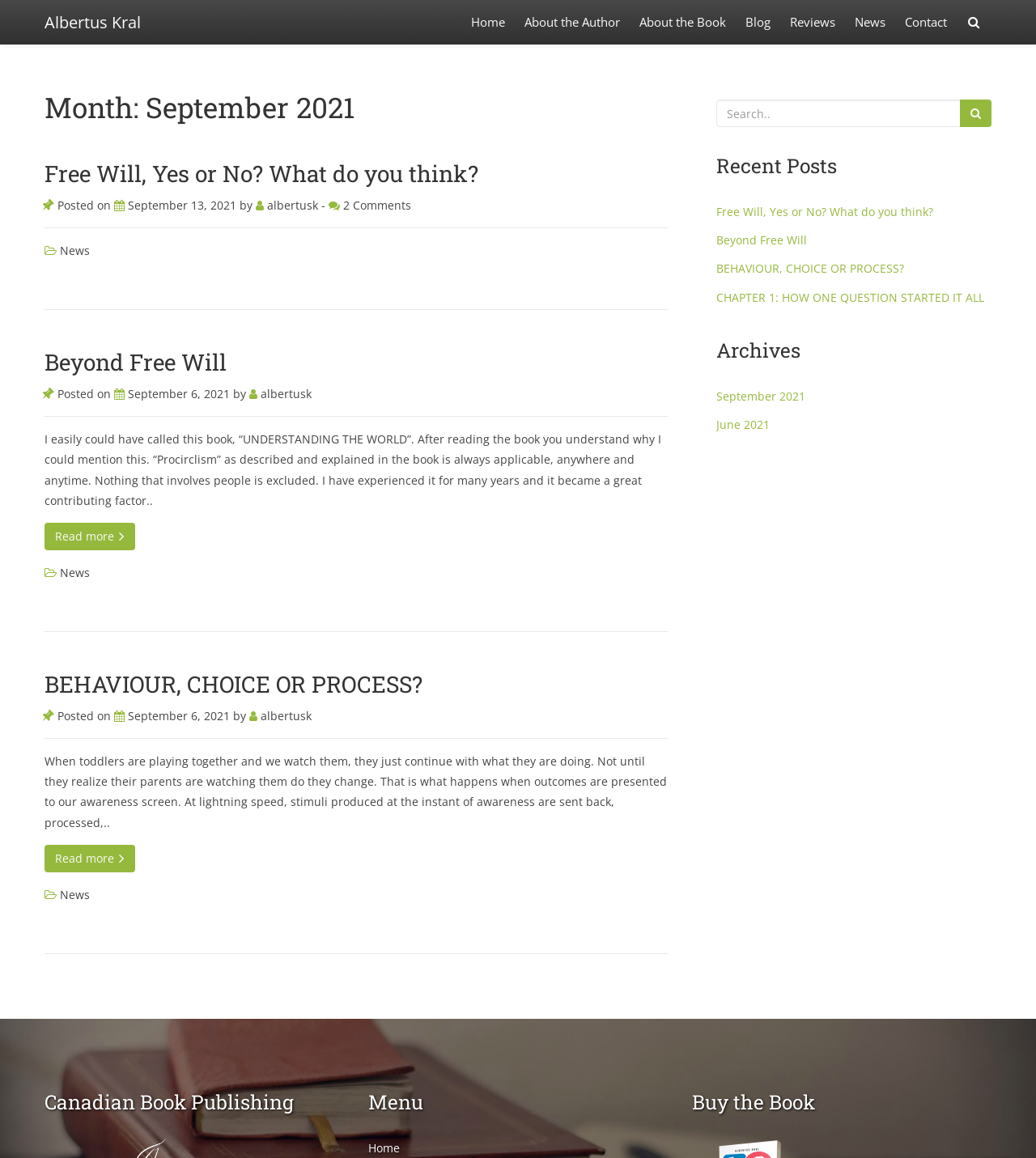Who is the author of the latest article?
Please use the visual content to give a single word or phrase answer.

albertusk